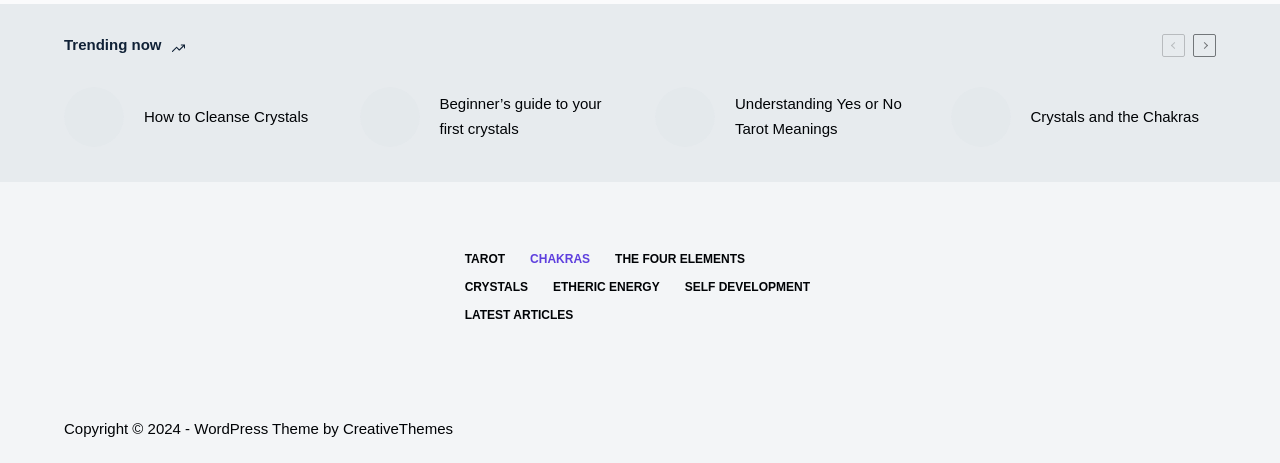Indicate the bounding box coordinates of the clickable region to achieve the following instruction: "View the article about crystals and the chakras."

[0.743, 0.188, 0.95, 0.318]